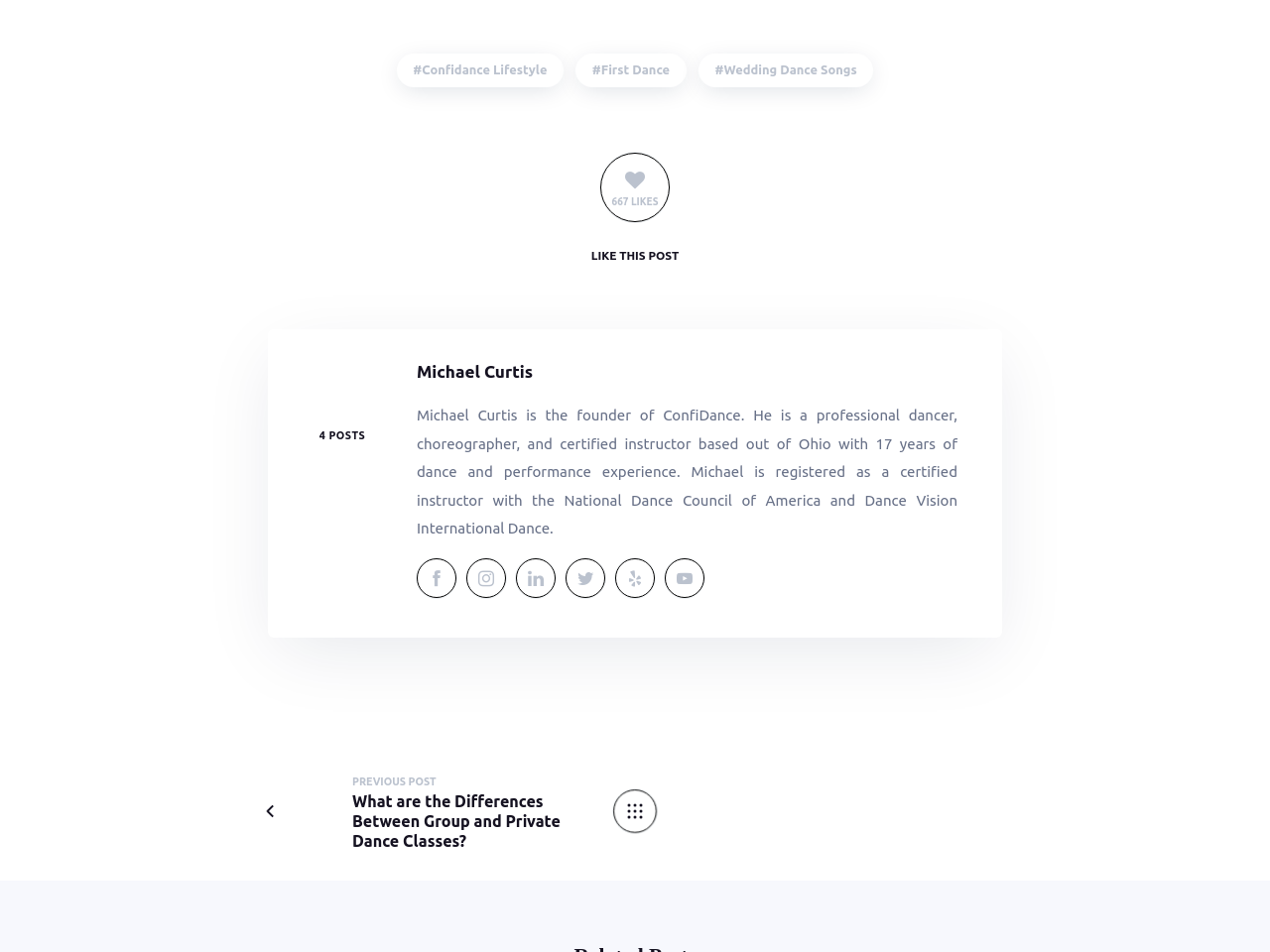Determine the bounding box coordinates for the clickable element required to fulfill the instruction: "Read about Business Letters". Provide the coordinates as four float numbers between 0 and 1, i.e., [left, top, right, bottom].

None